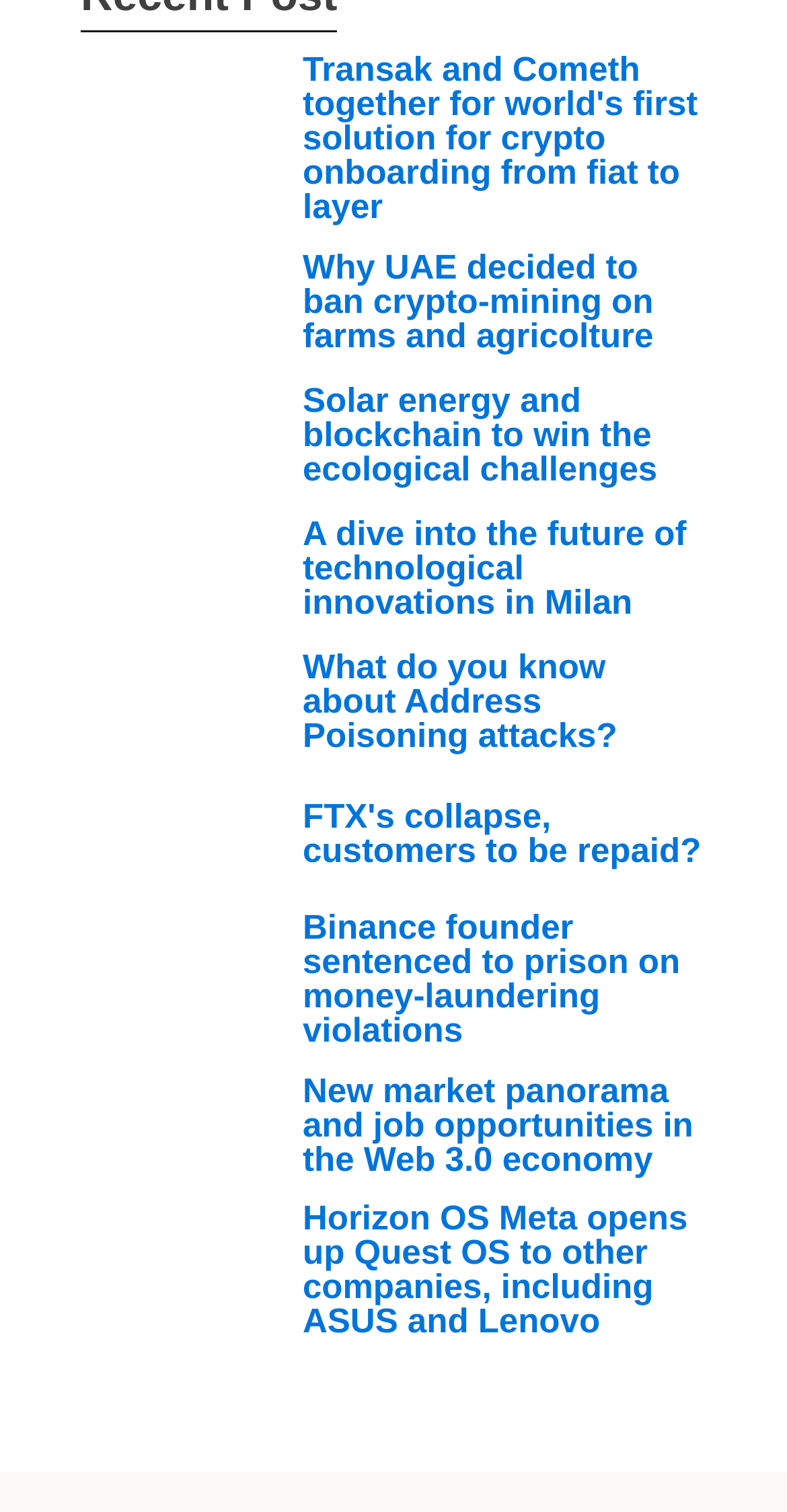What is the topic of the article with the image of a farm?
Provide a detailed and well-explained answer to the question.

The article with the image of a farm has a heading 'Why UAE decided to ban crypto-mining on farms and agricolture', which suggests that the topic of the article is related to the ban on cryptocurrency mining in farms and agricultural areas in the UAE.